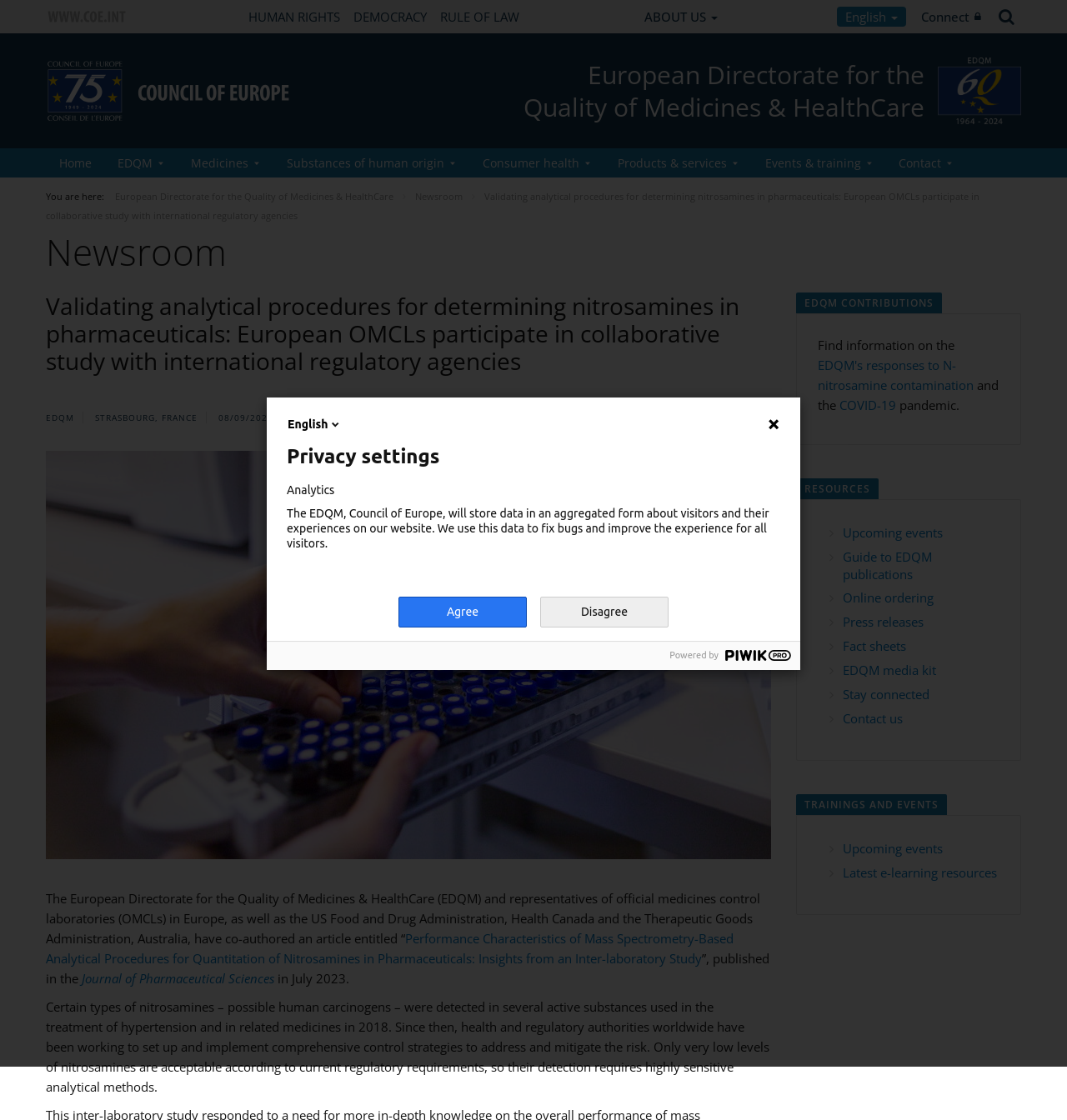What is the location of the EDQM?
Based on the screenshot, provide a one-word or short-phrase response.

Strasbourg, France